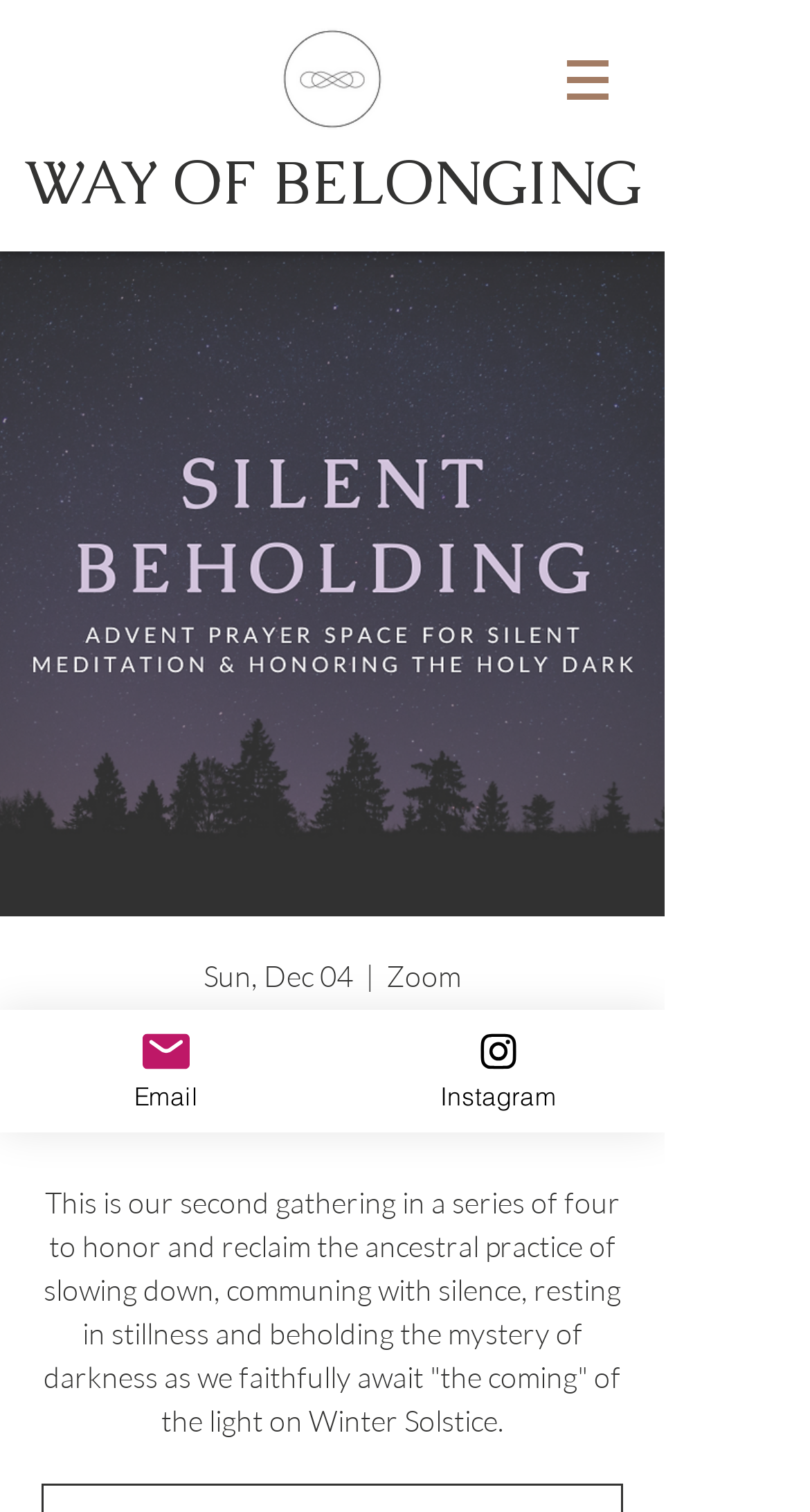Identify the bounding box coordinates for the UI element described as follows: "Learn More". Ensure the coordinates are four float numbers between 0 and 1, formatted as [left, top, right, bottom].

None